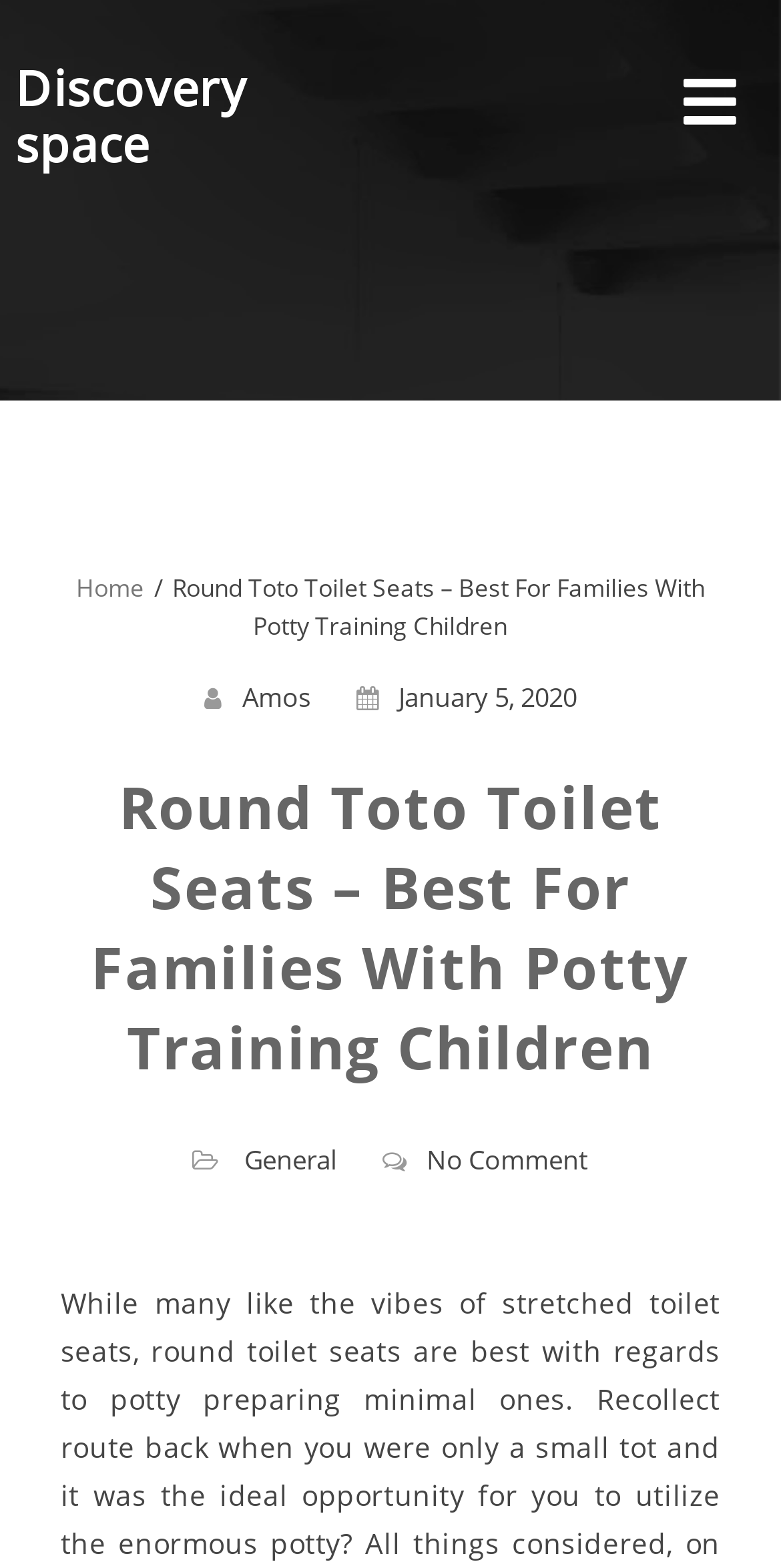How many comments are there on the current article?
Using the image, provide a concise answer in one word or a short phrase.

No Comment